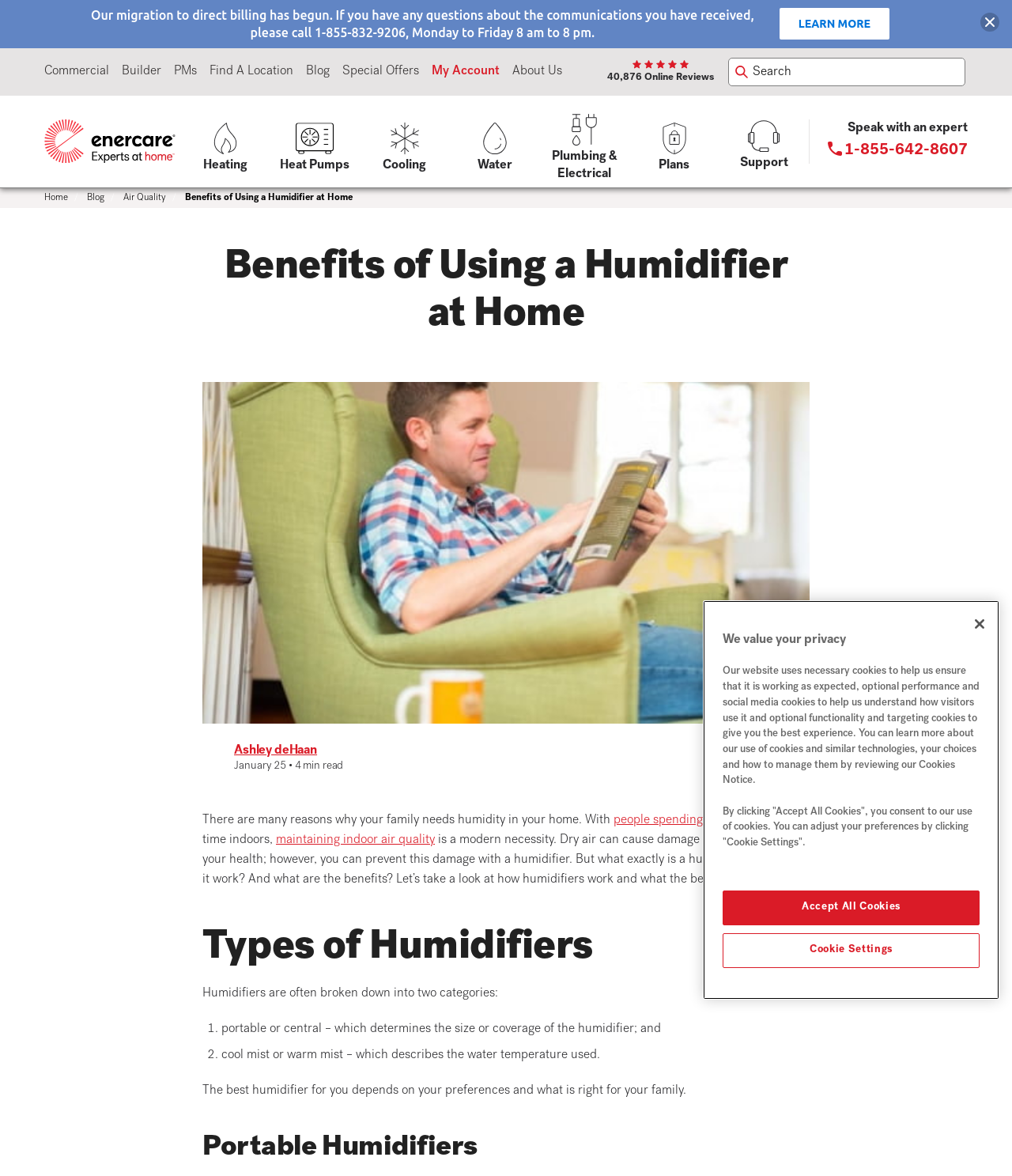What is the topic of the blog post?
From the image, respond using a single word or phrase.

Benefits of Using a Humidifier at Home